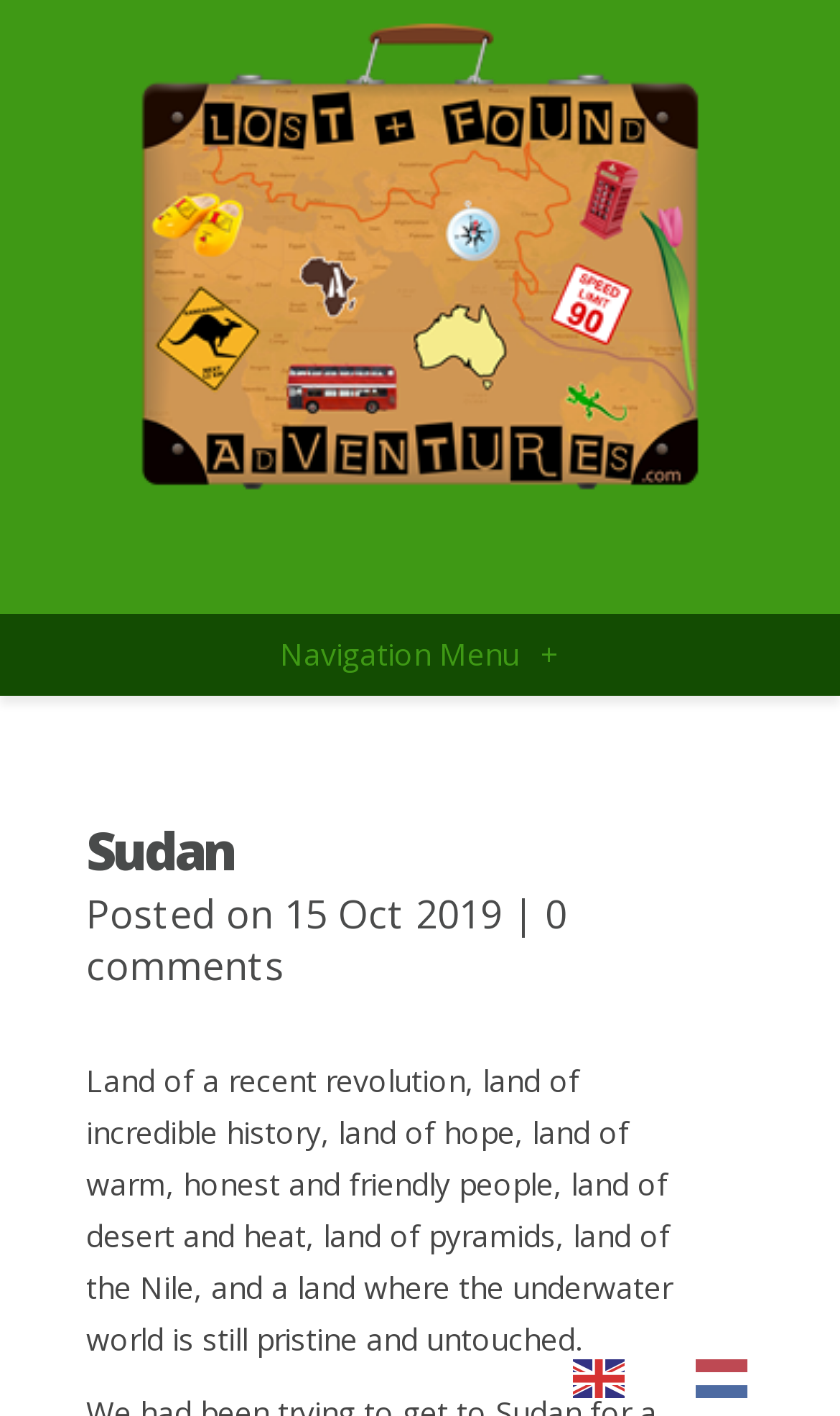Extract the bounding box for the UI element that matches this description: "0 comments".

[0.103, 0.627, 0.674, 0.7]